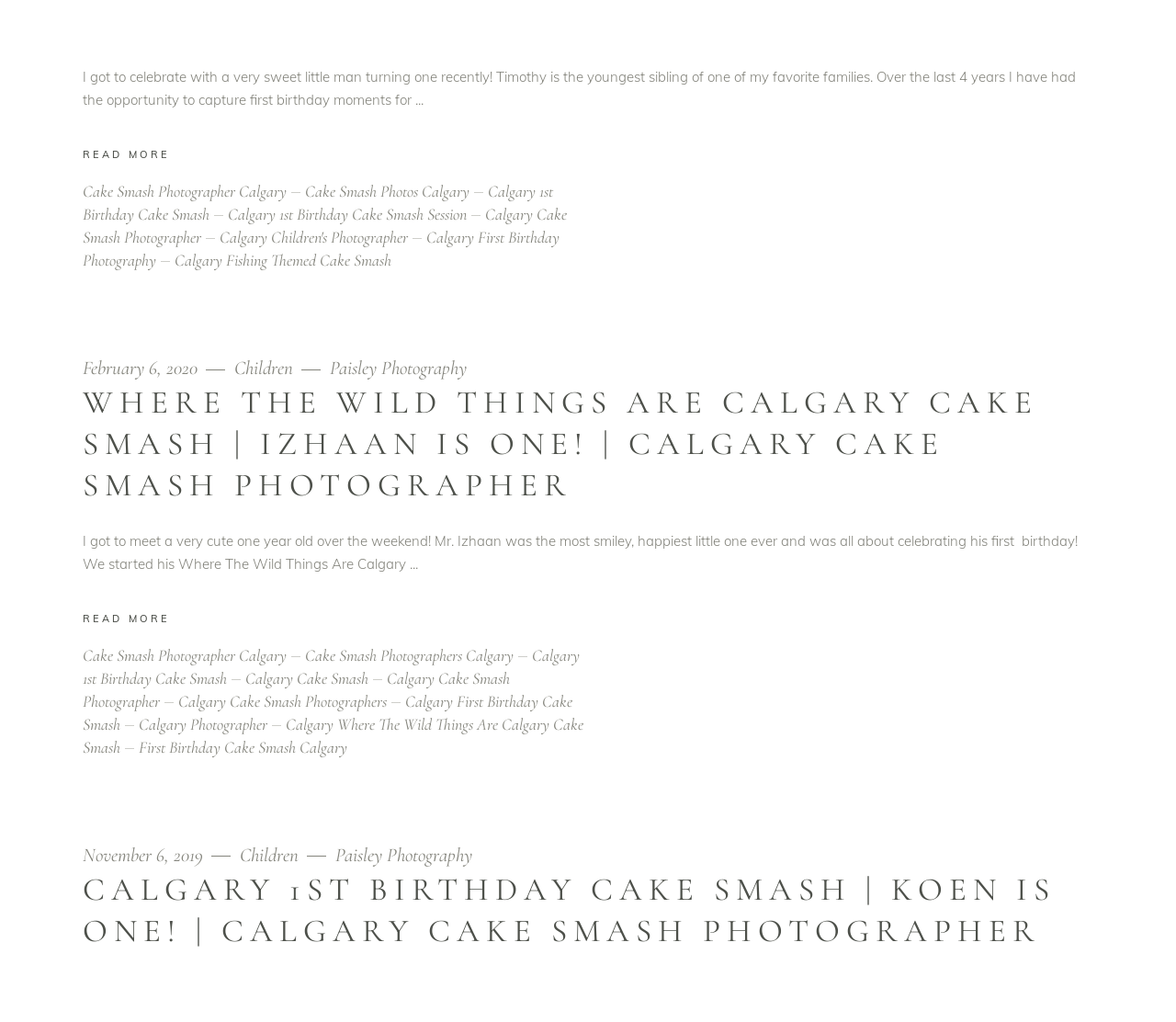What is the name of the photographer or studio? Please answer the question using a single word or phrase based on the image.

Paisley Photography